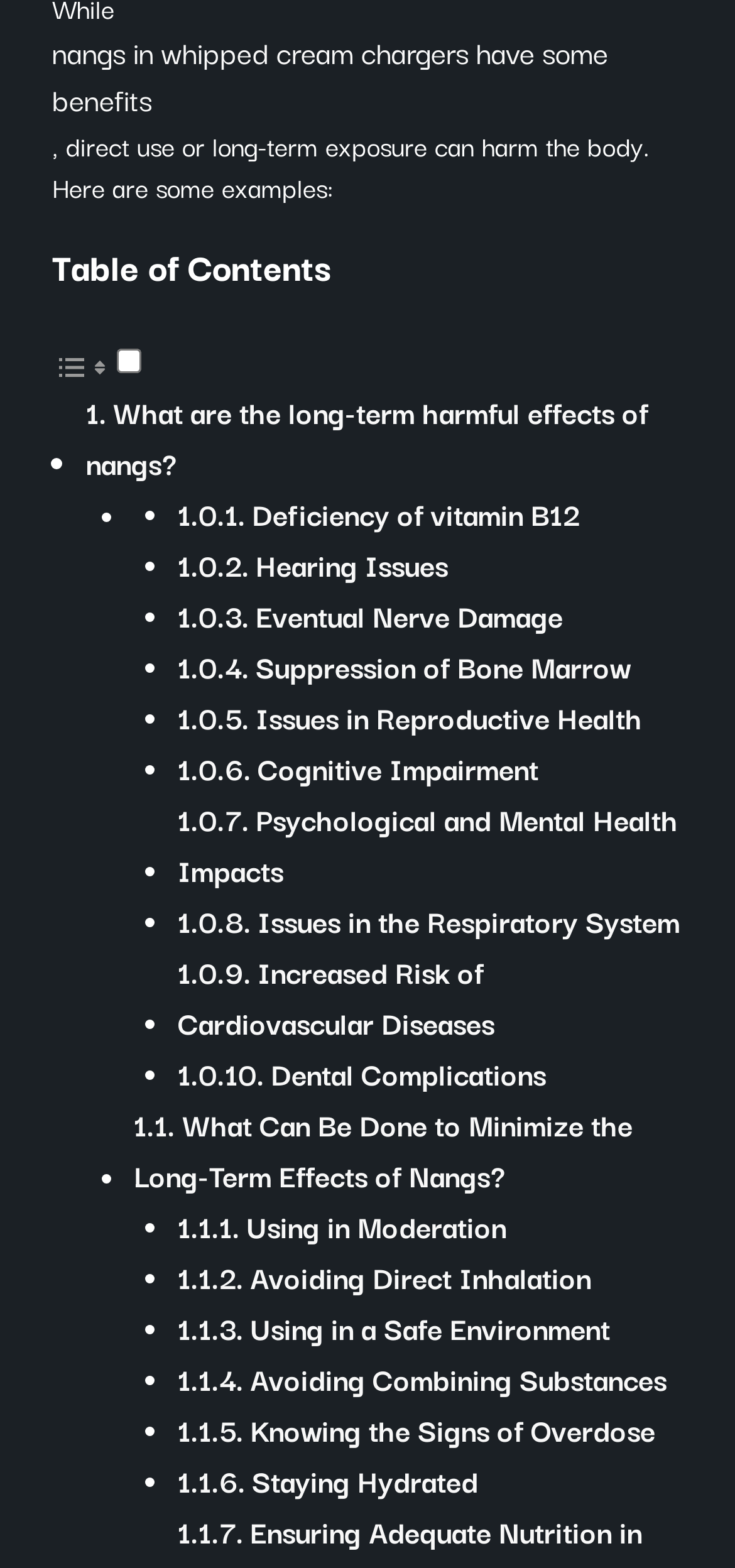What is the first link on the webpage?
Please answer the question with a detailed and comprehensive explanation.

The first link on the webpage is 'What are the long-term harmful effects of nangs?' which is likely a summary or introduction to the topic of nangs. This is inferred from its position at the top of the webpage and its relevance to the overall topic.